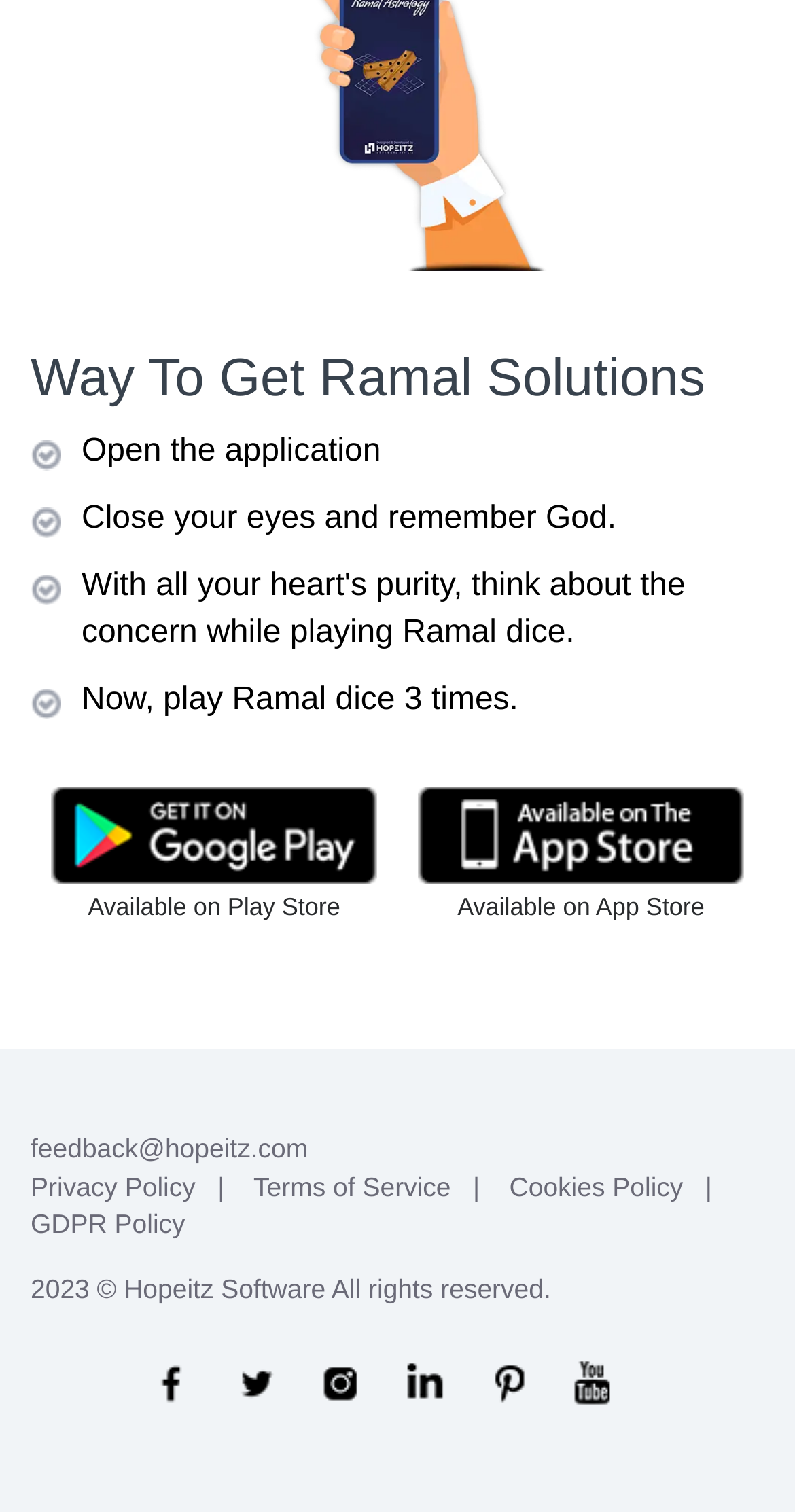Where can I download the Ramal app?
Using the image, respond with a single word or phrase.

Google Play Store or iOS App Store